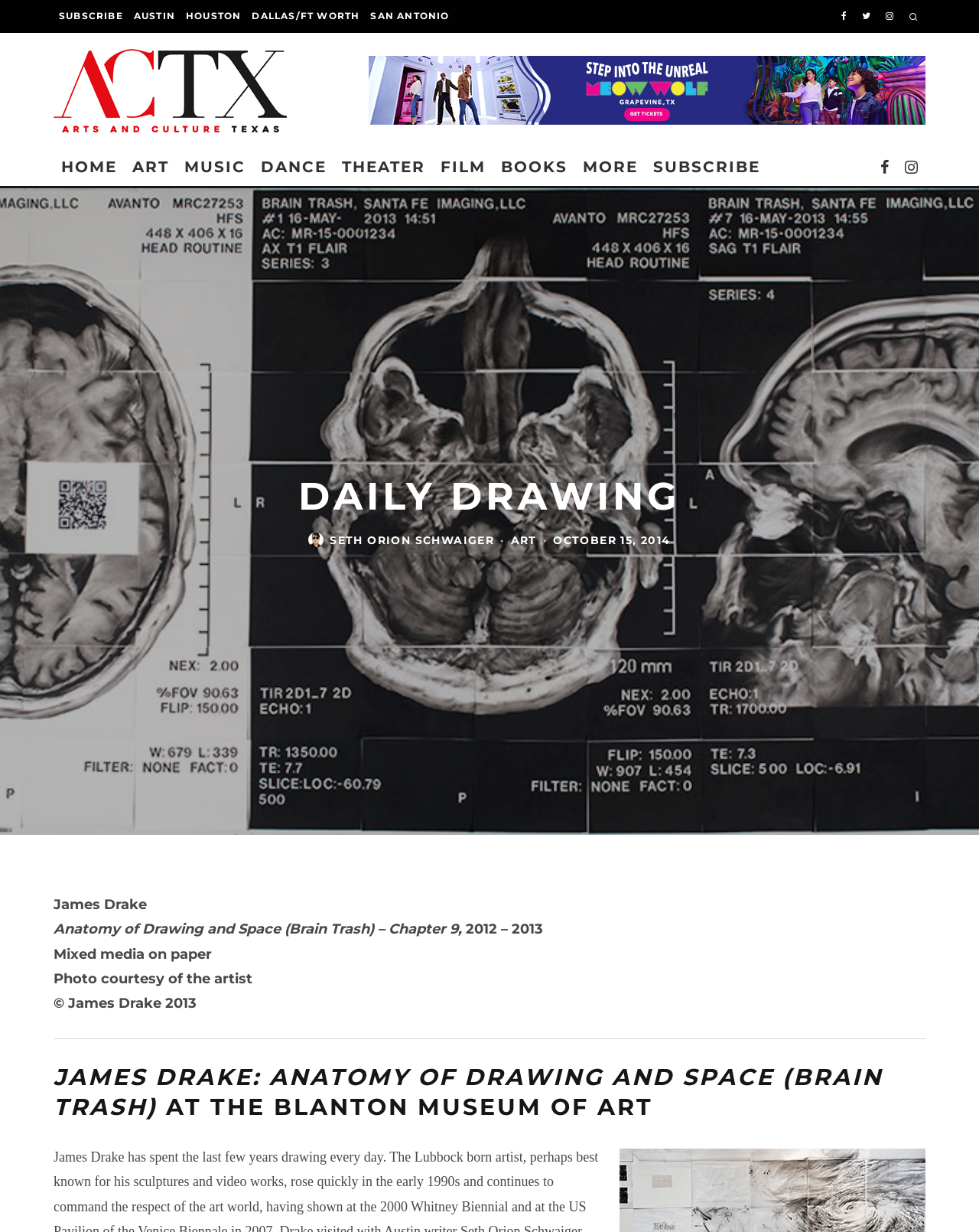Determine the bounding box coordinates of the clickable region to execute the instruction: "Check the 'DAILY DRAWING' heading". The coordinates should be four float numbers between 0 and 1, denoted as [left, top, right, bottom].

[0.023, 0.383, 0.977, 0.423]